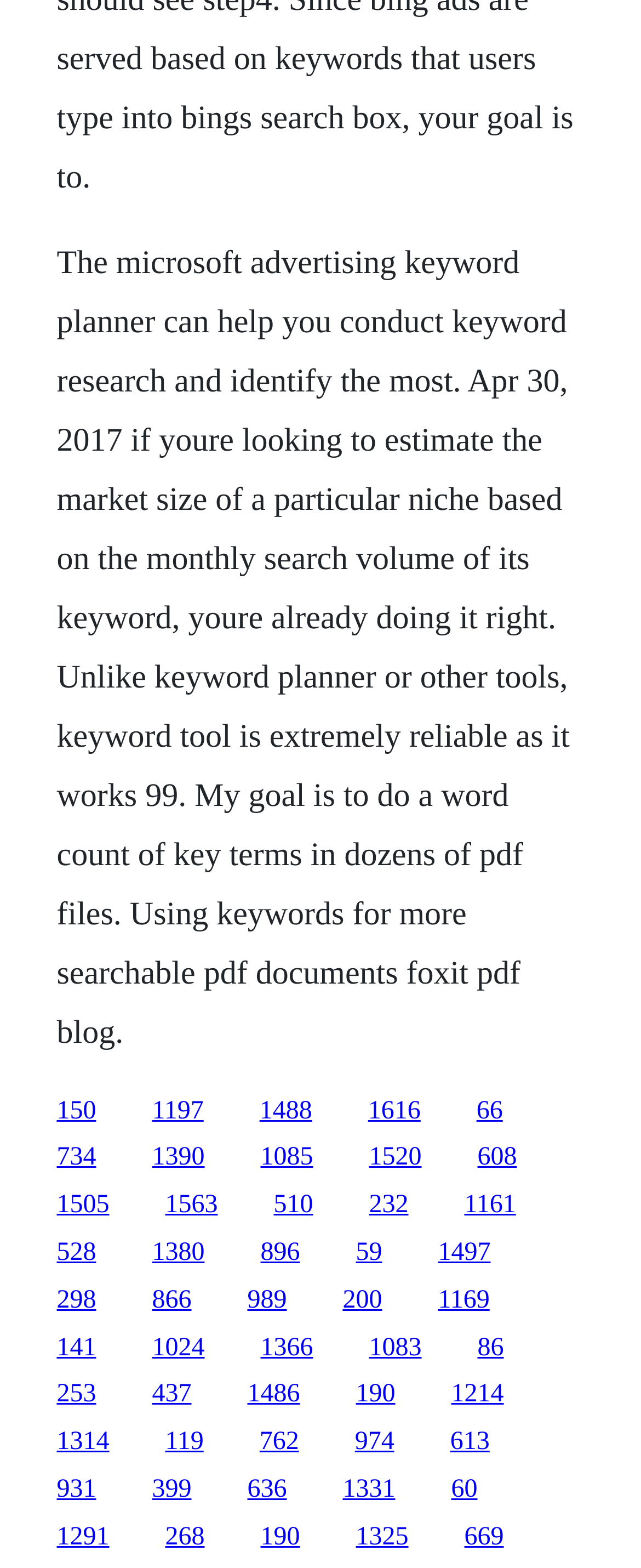Please identify the bounding box coordinates of where to click in order to follow the instruction: "Click the link '734'".

[0.088, 0.729, 0.15, 0.747]